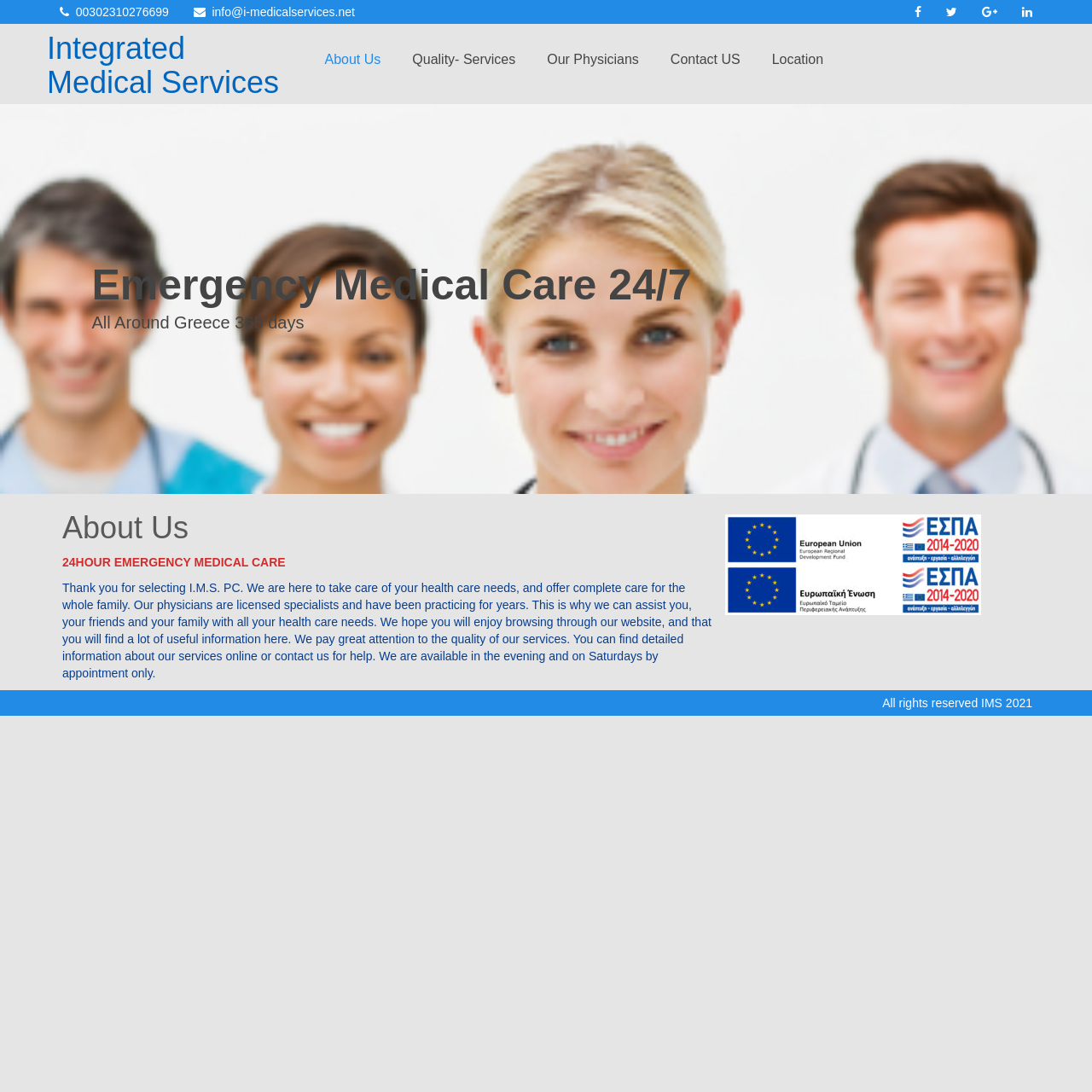What is the name of the medical service?
Could you answer the question in a detailed manner, providing as much information as possible?

The name of the medical service can be found in the heading element with the text 'Integrated Medical Services' which is located at the top of the webpage.